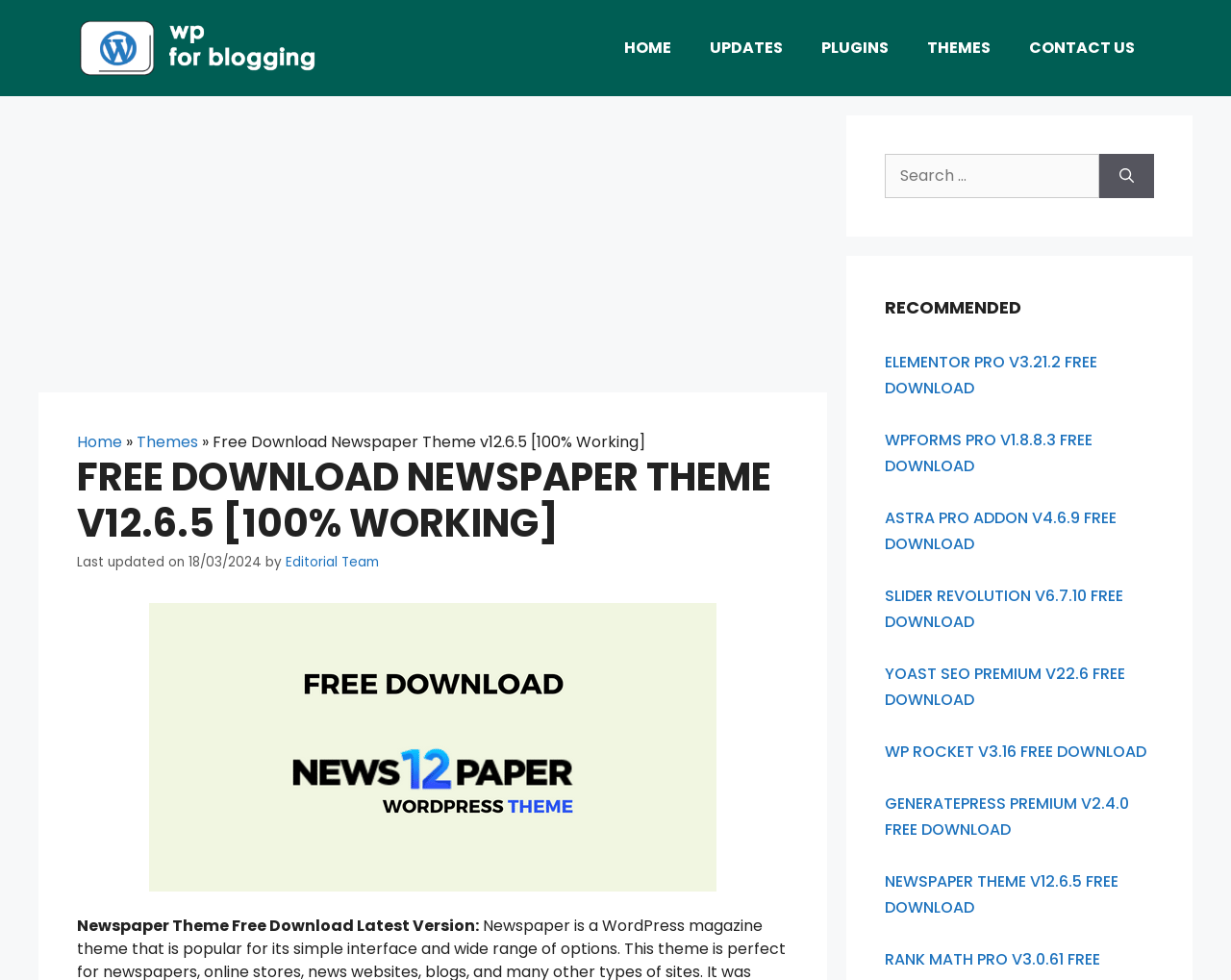Provide a single word or phrase answer to the question: 
What is the author of the latest article?

Editorial Team